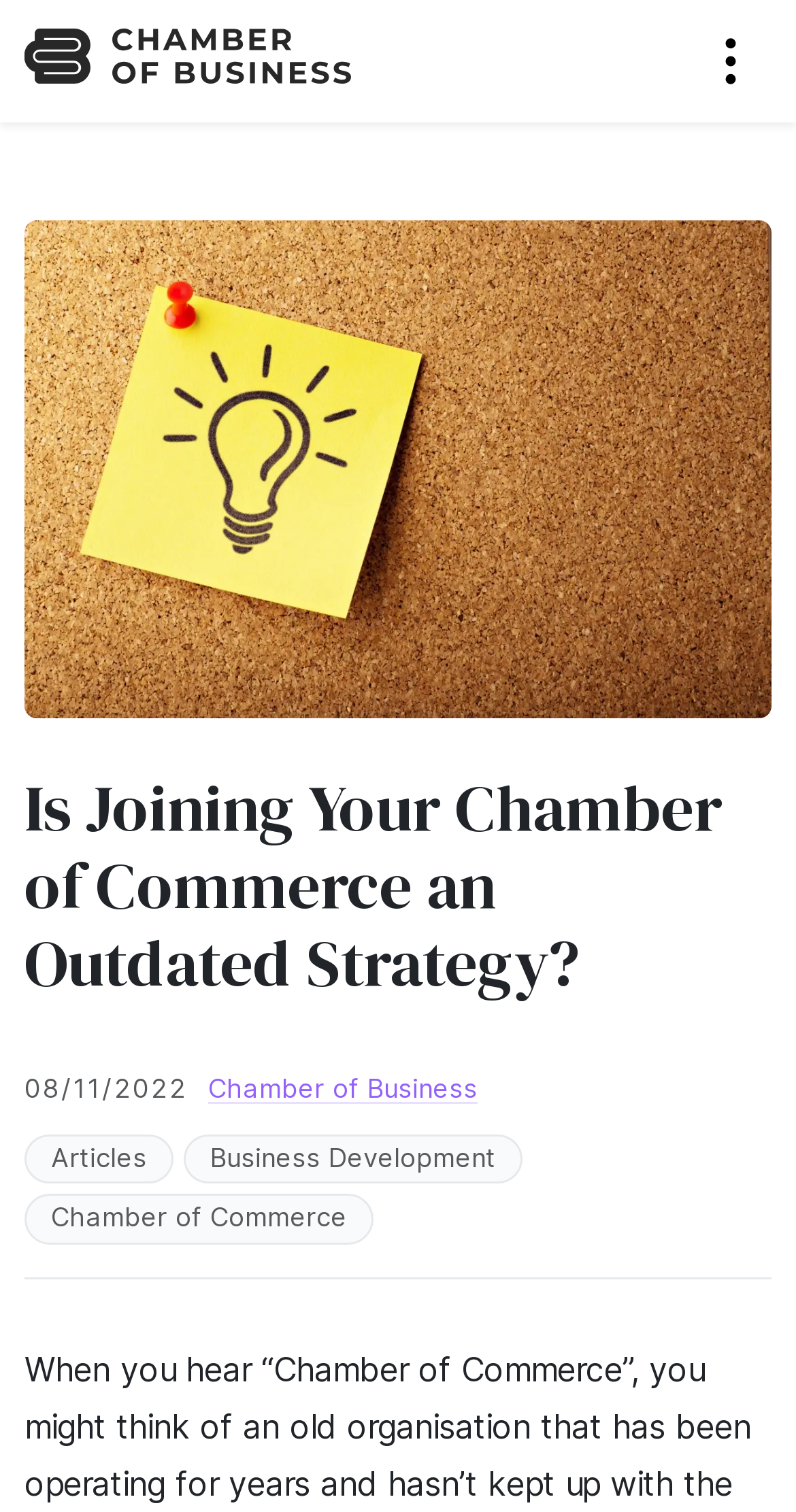Reply to the question below using a single word or brief phrase:
What is the text of the main heading?

Is Joining Your Chamber of Commerce an Outdated Strategy?